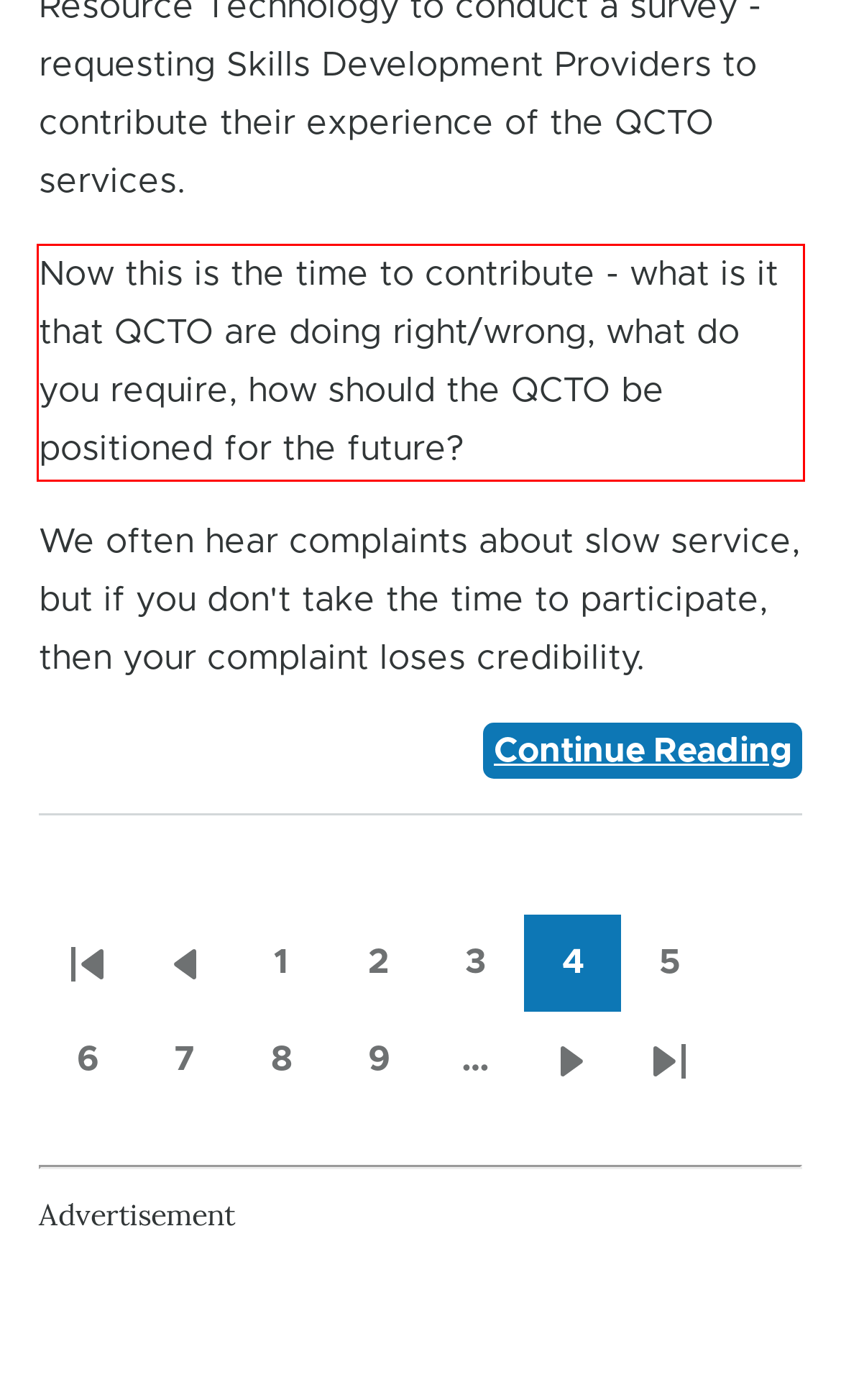Given the screenshot of a webpage, identify the red rectangle bounding box and recognize the text content inside it, generating the extracted text.

Now this is the time to contribute - what is it that QCTO are doing right/wrong, what do you require, how should the QCTO be positioned for the future?